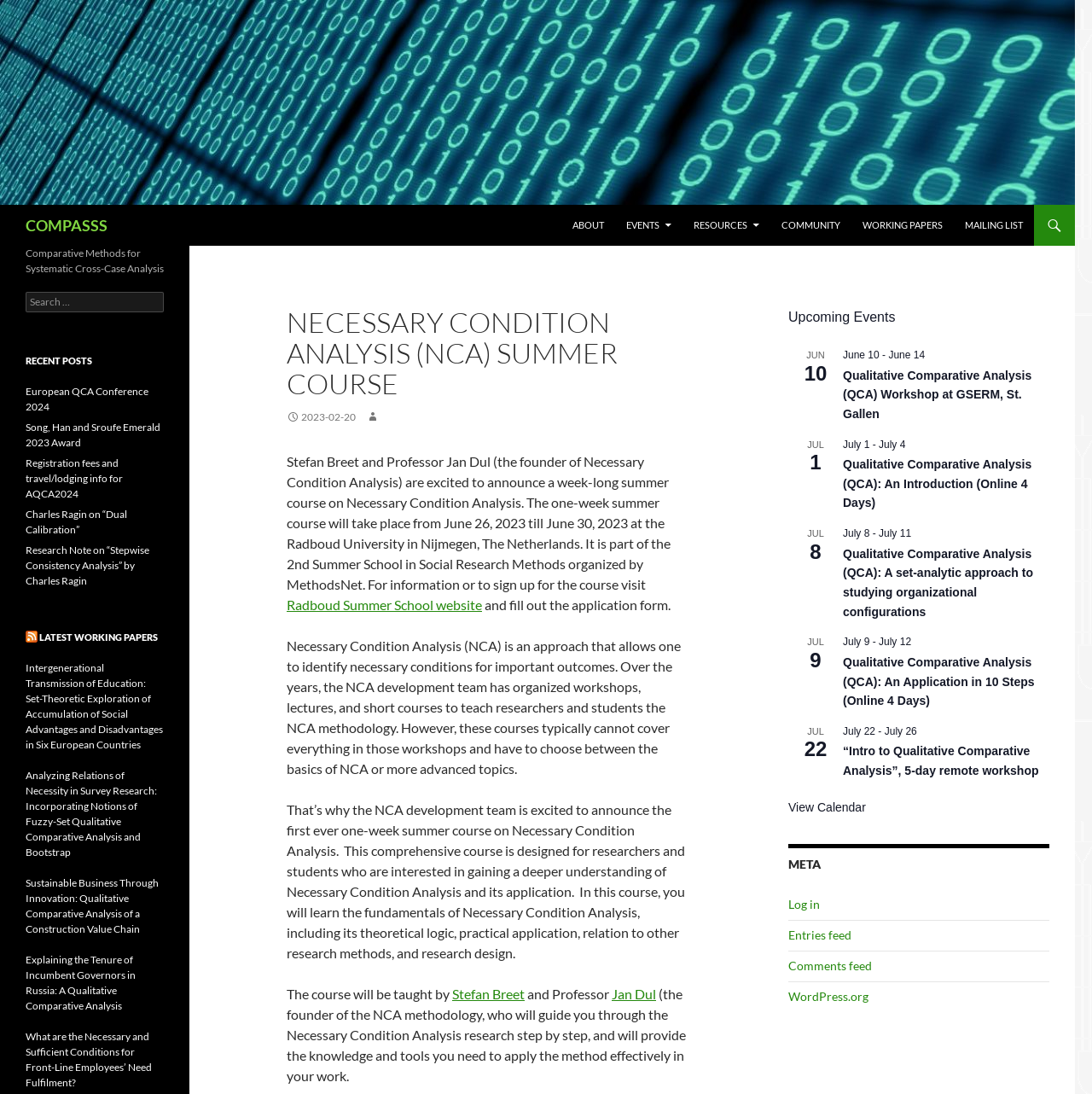Can you pinpoint the bounding box coordinates for the clickable element required for this instruction: "go to ABOUT"? The coordinates should be four float numbers between 0 and 1, i.e., [left, top, right, bottom].

[0.515, 0.187, 0.562, 0.225]